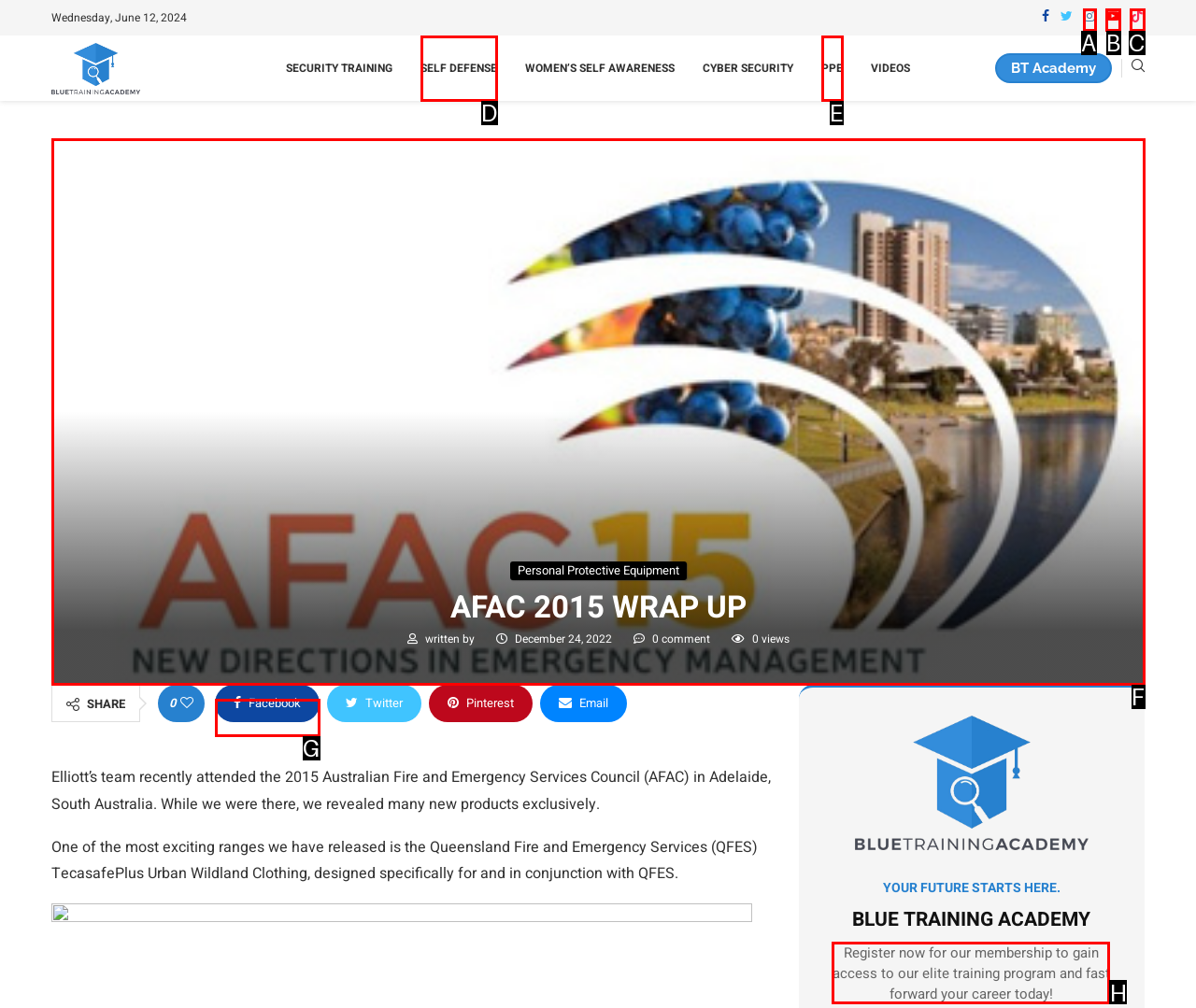Given the task: Register now for membership, indicate which boxed UI element should be clicked. Provide your answer using the letter associated with the correct choice.

H